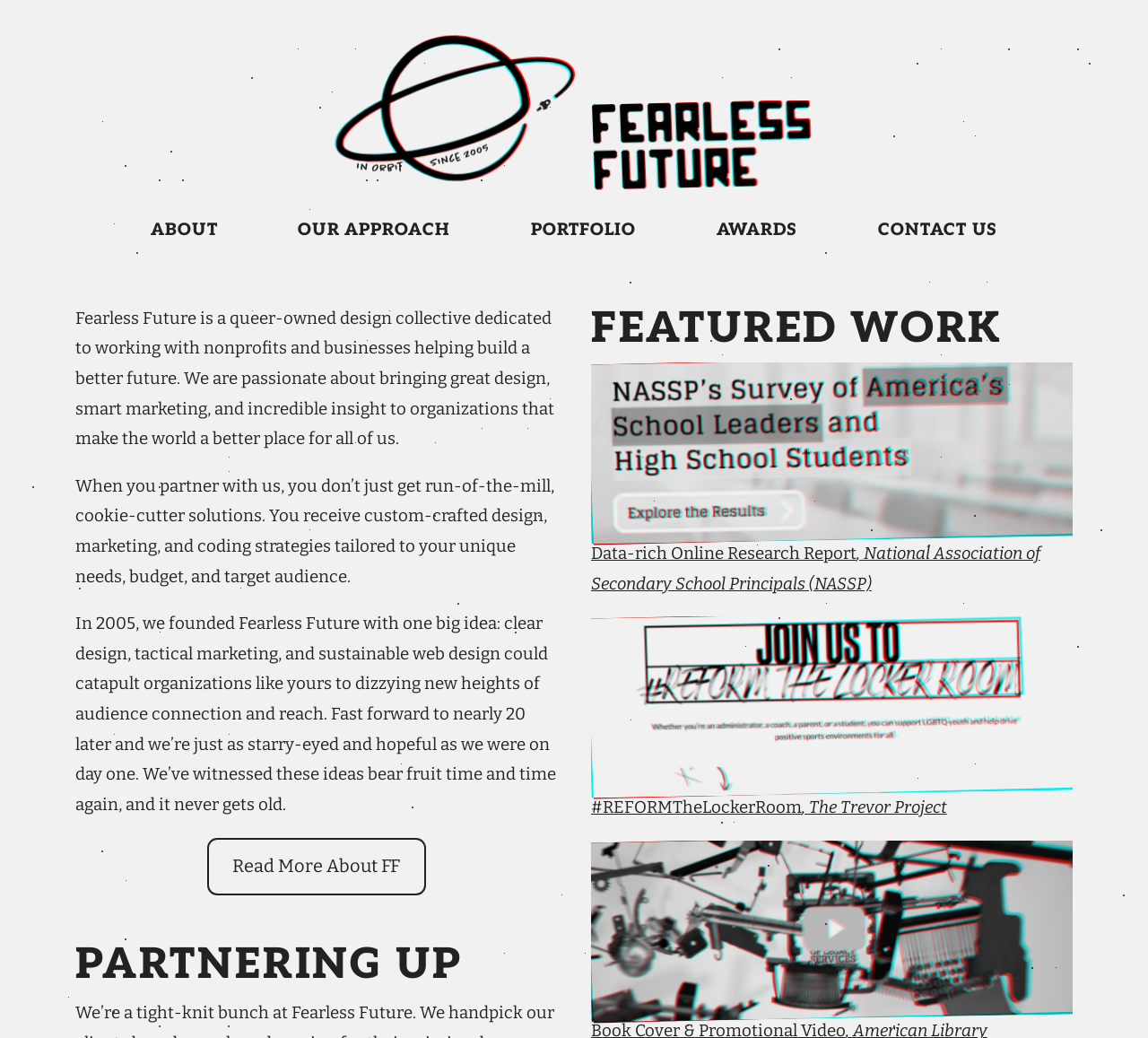Find and indicate the bounding box coordinates of the region you should select to follow the given instruction: "Check the pricing".

None